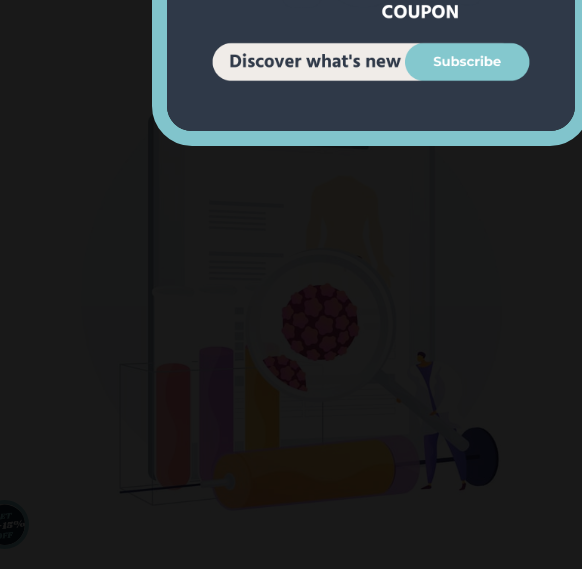What are the illustrations surrounding the primary image?
Could you please answer the question thoroughly and with as much detail as possible?

The illustrations surrounding the primary image are laboratory test tubes in varying colors, suggesting experimentation and discovery in the medical field. This is mentioned in the caption, which describes the test tubes as surrounding the central element of the composition.